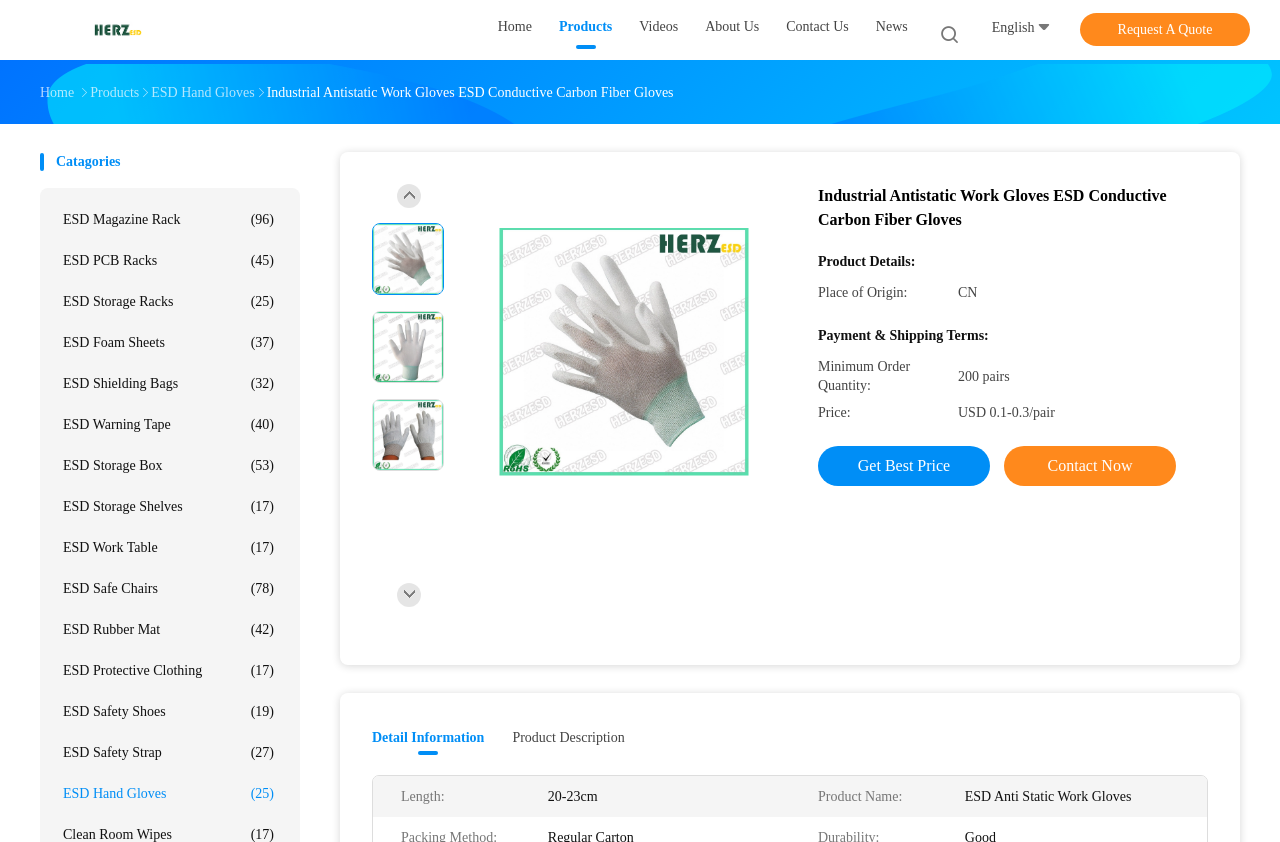What is the product category?
Using the screenshot, give a one-word or short phrase answer.

ESD Hand Gloves